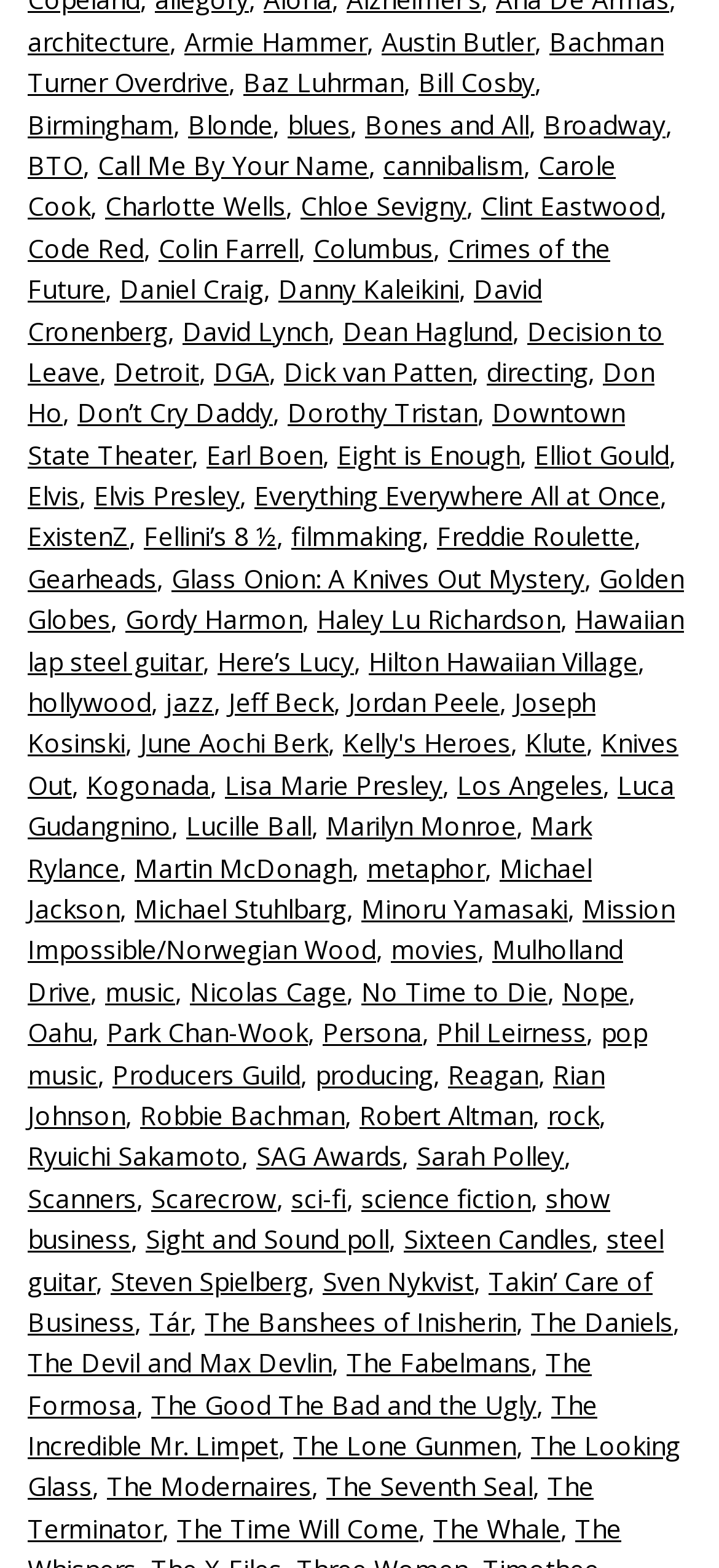What is the name of the movie directed by David Cronenberg? Based on the image, give a response in one word or a short phrase.

Crimes of the Future